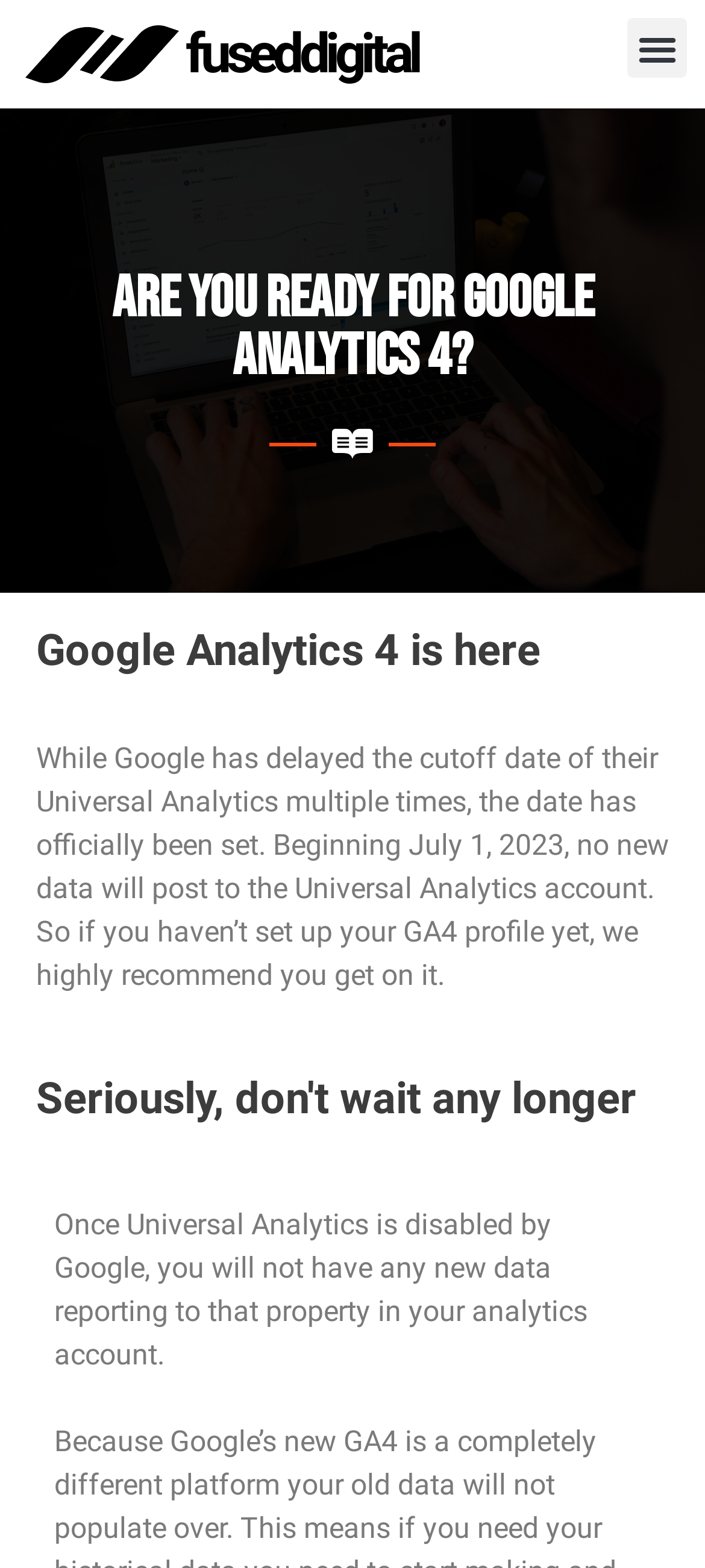Please examine the image and answer the question with a detailed explanation:
What will happen to Universal Analytics after the deadline?

I found the answer by reading the StaticText element which mentions 'Beginning July 1, 2023, no new data will post to the Universal Analytics account' and another StaticText element which says 'Once Universal Analytics is disabled by Google, you will not have any new data reporting to that property in your analytics account'.